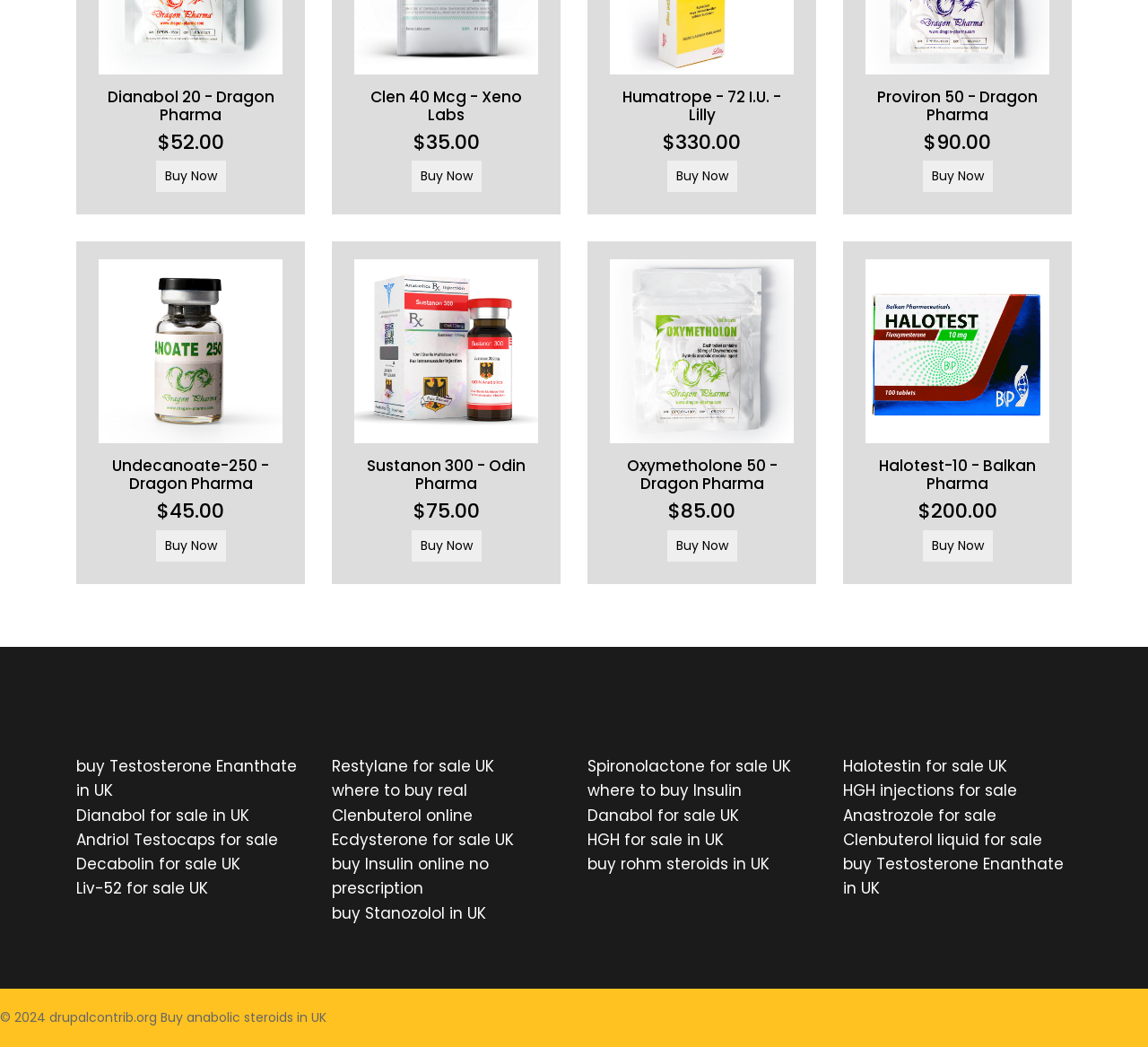Pinpoint the bounding box coordinates of the area that must be clicked to complete this instruction: "Check Proviron 50 price".

[0.805, 0.122, 0.863, 0.149]